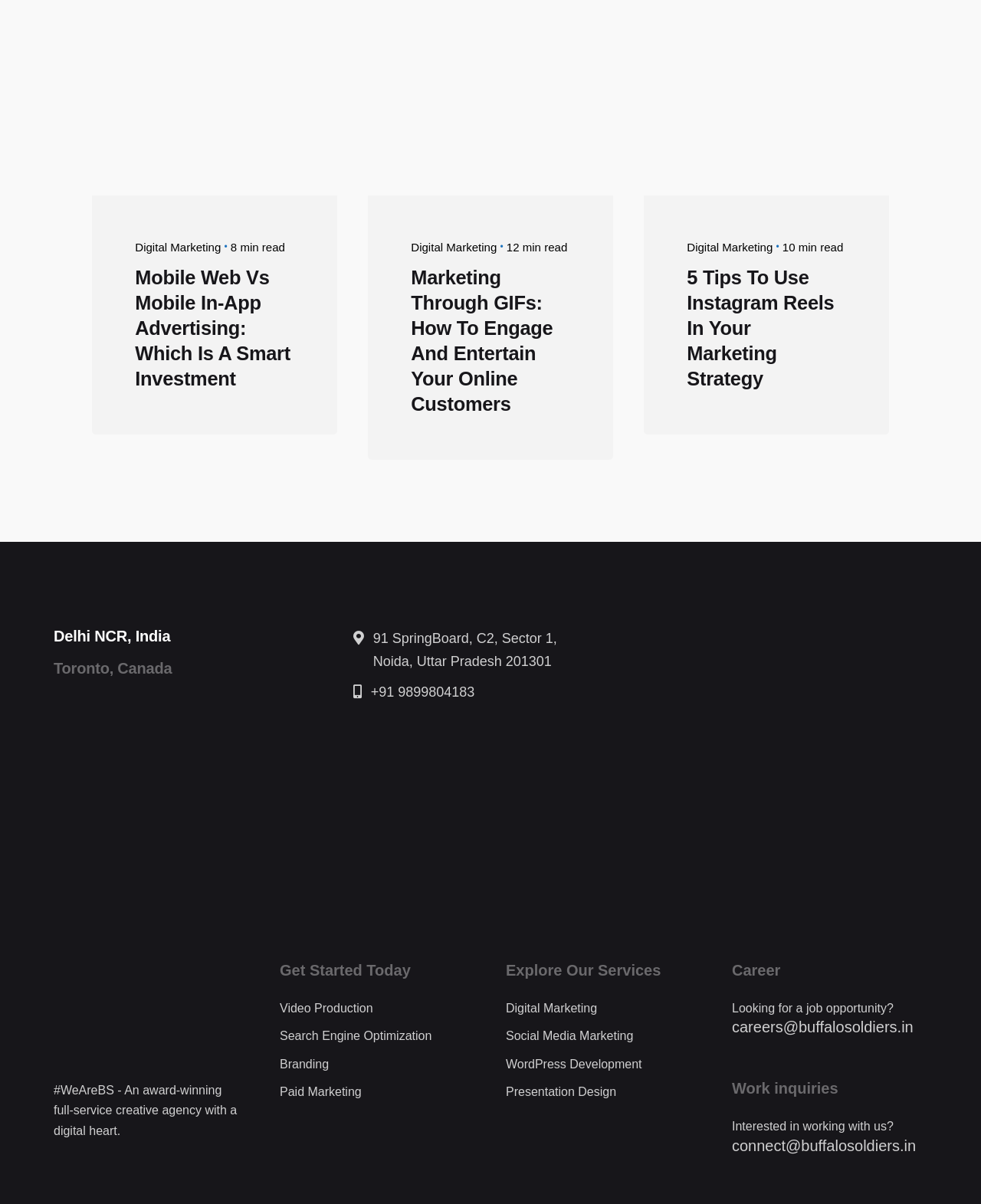What is the phone number of the company?
Please provide a comprehensive answer based on the visual information in the image.

I found the company's phone number by looking at the link '+91 9899804183' which is listed under the company's address.